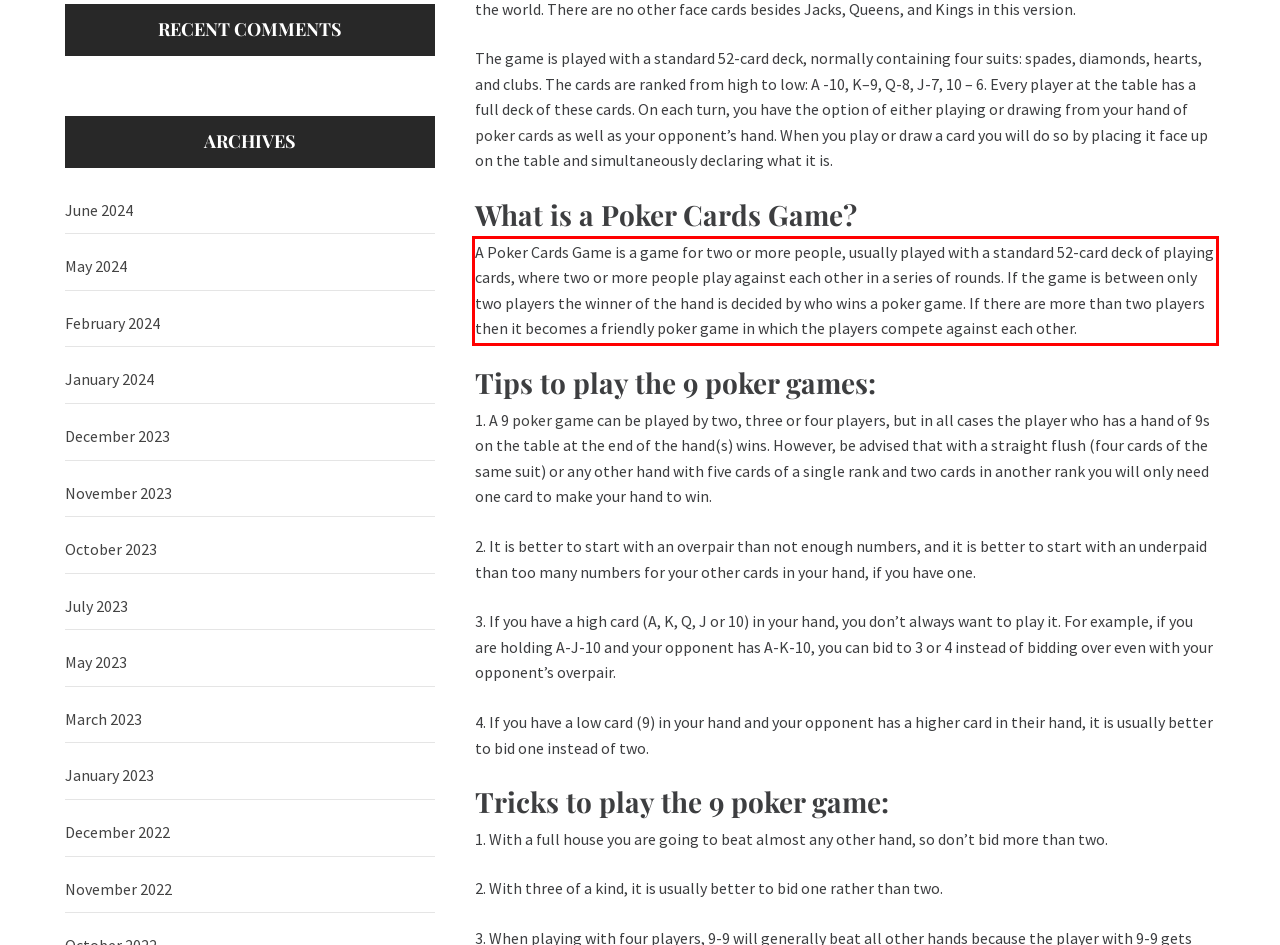From the provided screenshot, extract the text content that is enclosed within the red bounding box.

A Poker Cards Game is a game for two or more people, usually played with a standard 52-card deck of playing cards, where two or more people play against each other in a series of rounds. If the game is between only two players the winner of the hand is decided by who wins a poker game. If there are more than two players then it becomes a friendly poker game in which the players compete against each other.